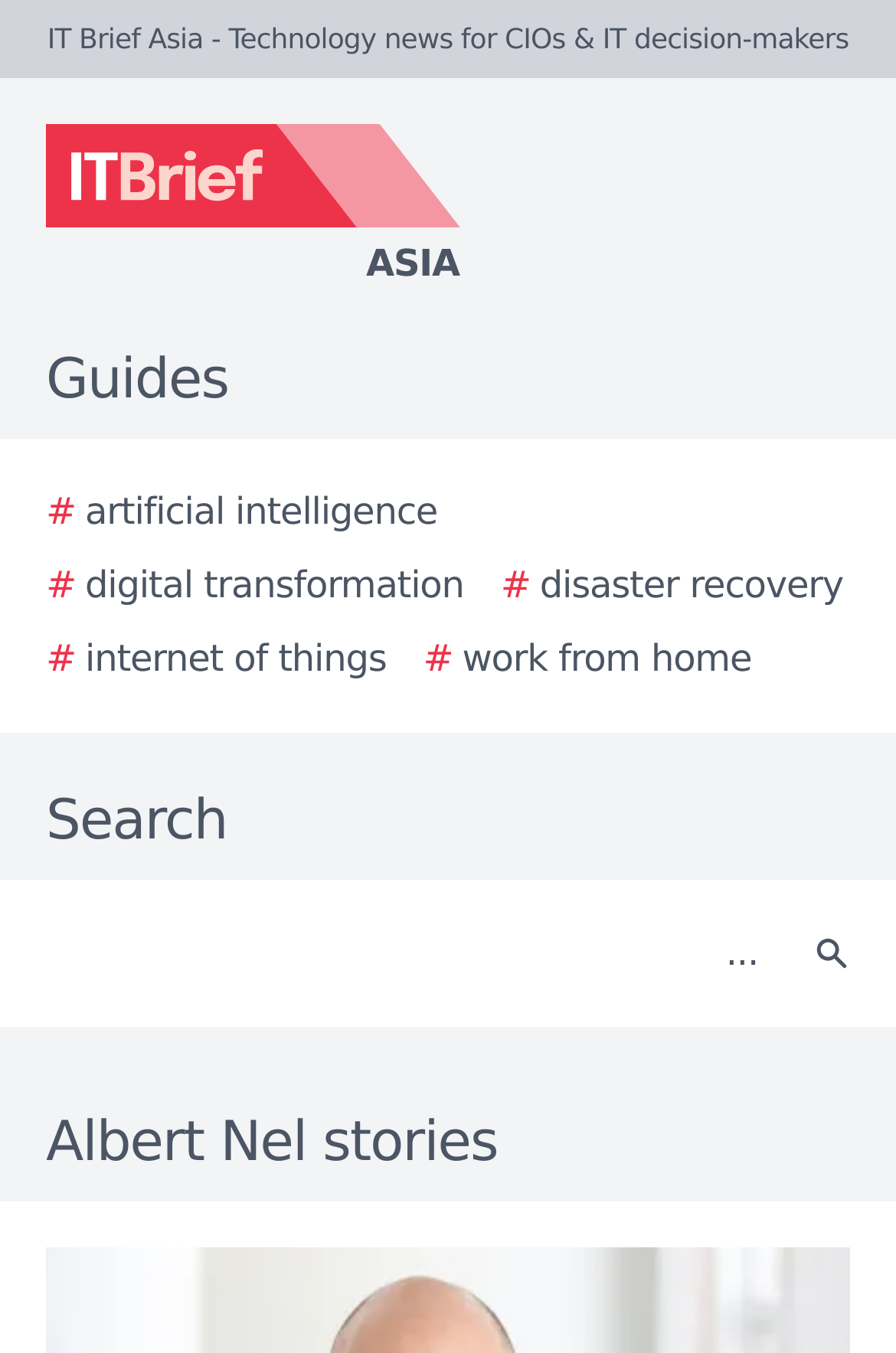Please determine the bounding box coordinates of the element to click on in order to accomplish the following task: "Search for artificial intelligence". Ensure the coordinates are four float numbers ranging from 0 to 1, i.e., [left, top, right, bottom].

[0.051, 0.358, 0.488, 0.399]